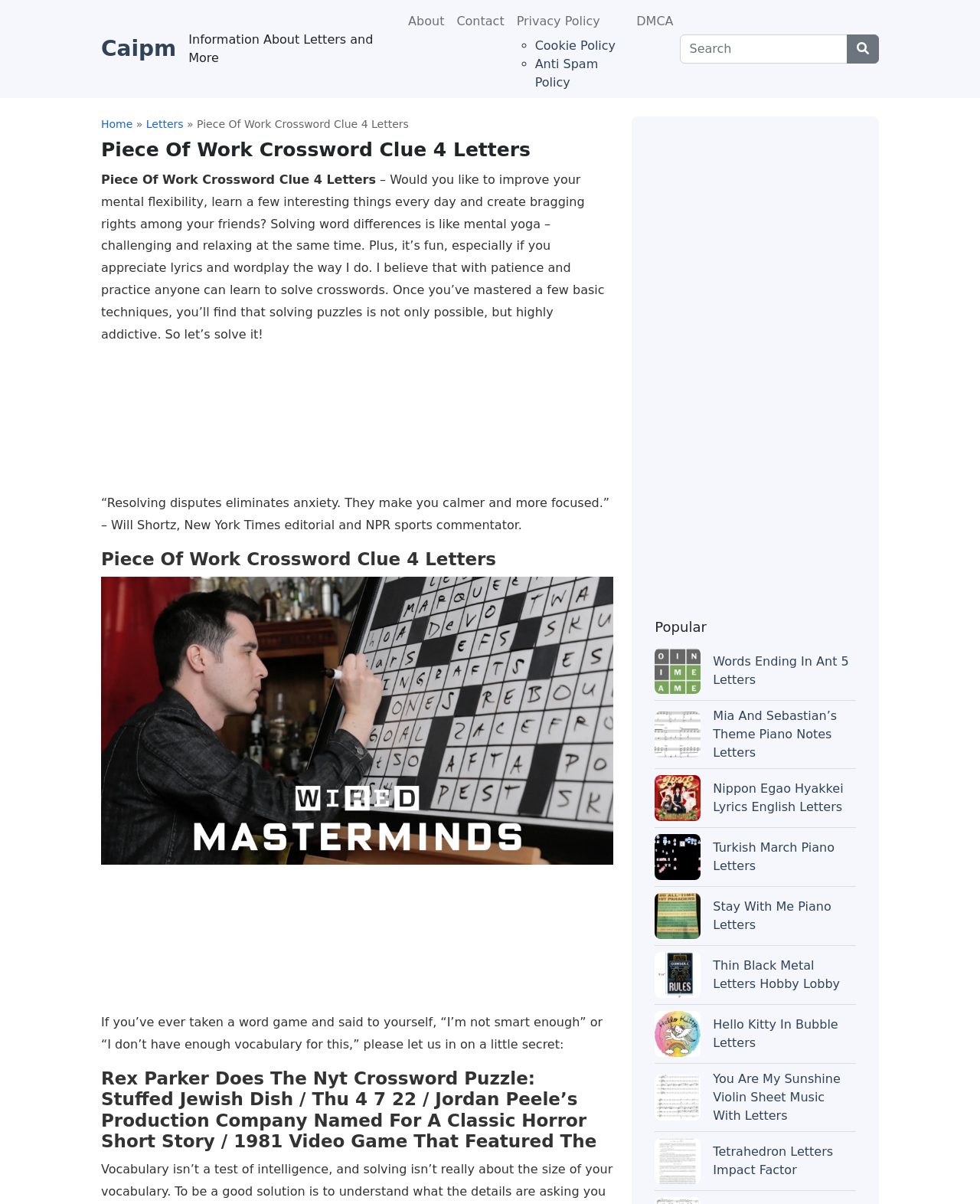What is the benefit of solving crosswords according to the webpage?
Could you answer the question with a detailed and thorough explanation?

According to the webpage, once you've mastered a few basic techniques, solving crosswords becomes highly addictive. It's fun, especially if you appreciate lyrics and wordplay, and it can be a great way to challenge yourself and improve your mental flexibility.